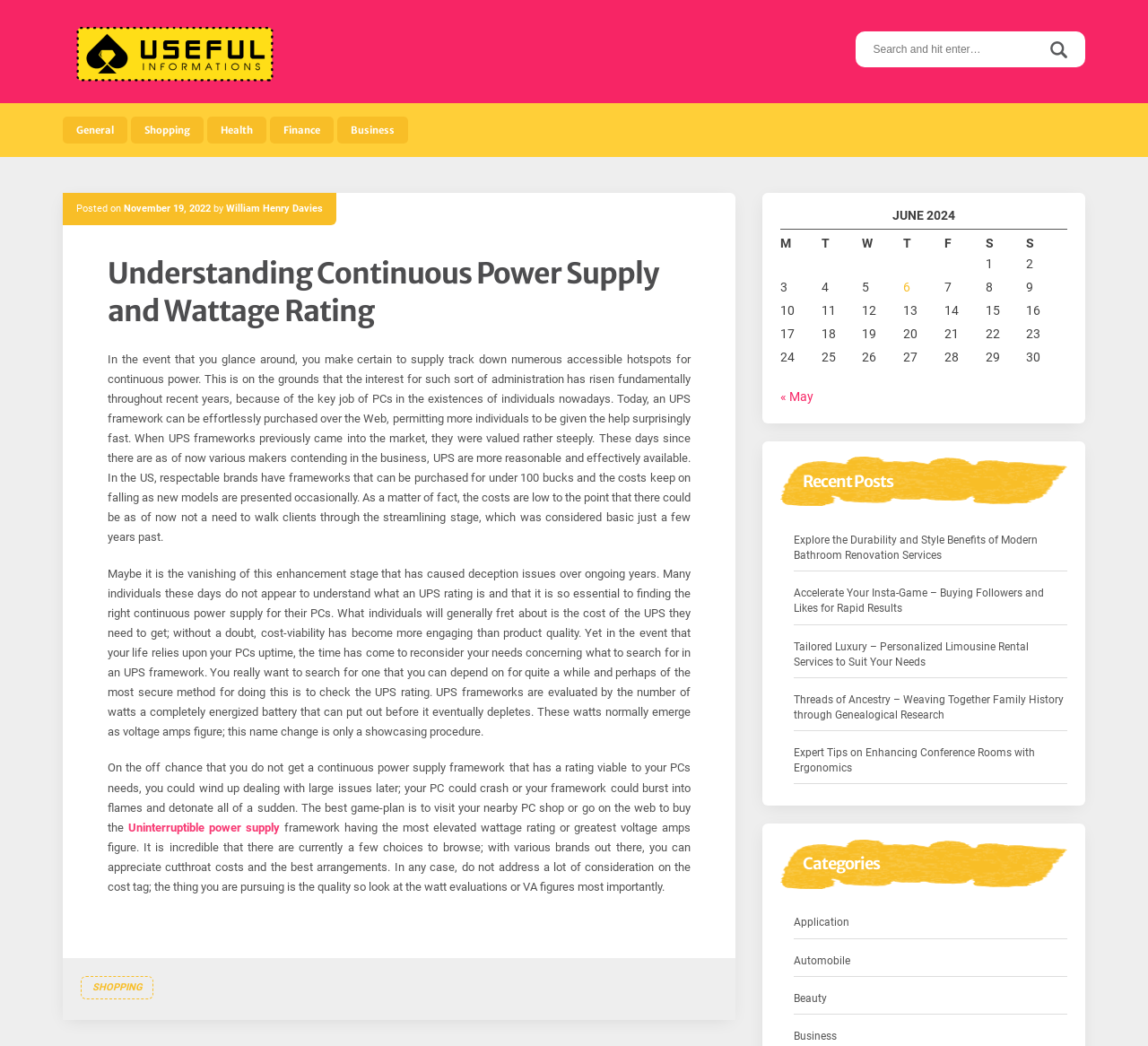Indicate the bounding box coordinates of the clickable region to achieve the following instruction: "Click on 'Business and Finance'."

None